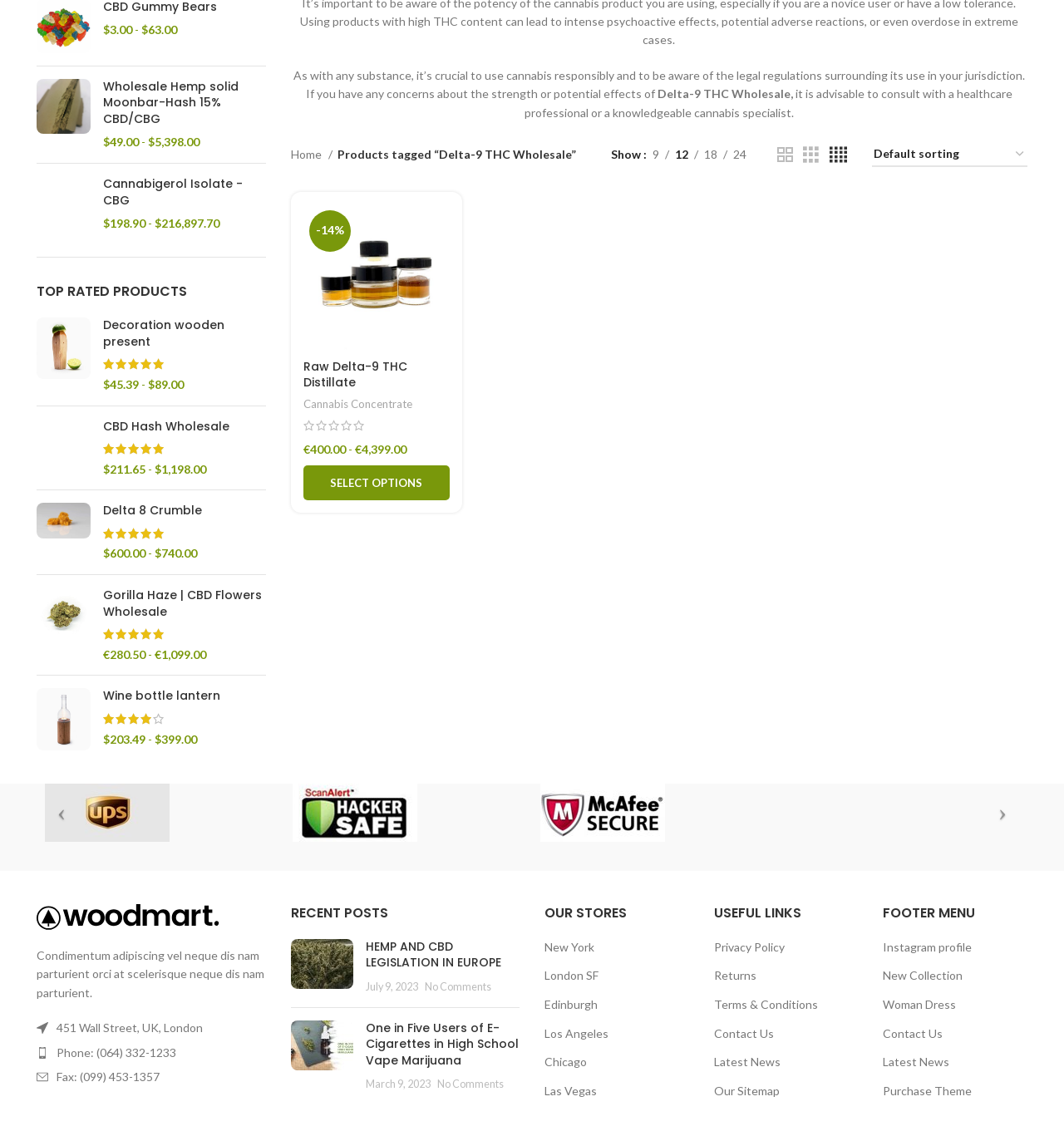Using the description "Cannabigerol Isolate - CBG", locate and provide the bounding box of the UI element.

[0.097, 0.156, 0.25, 0.185]